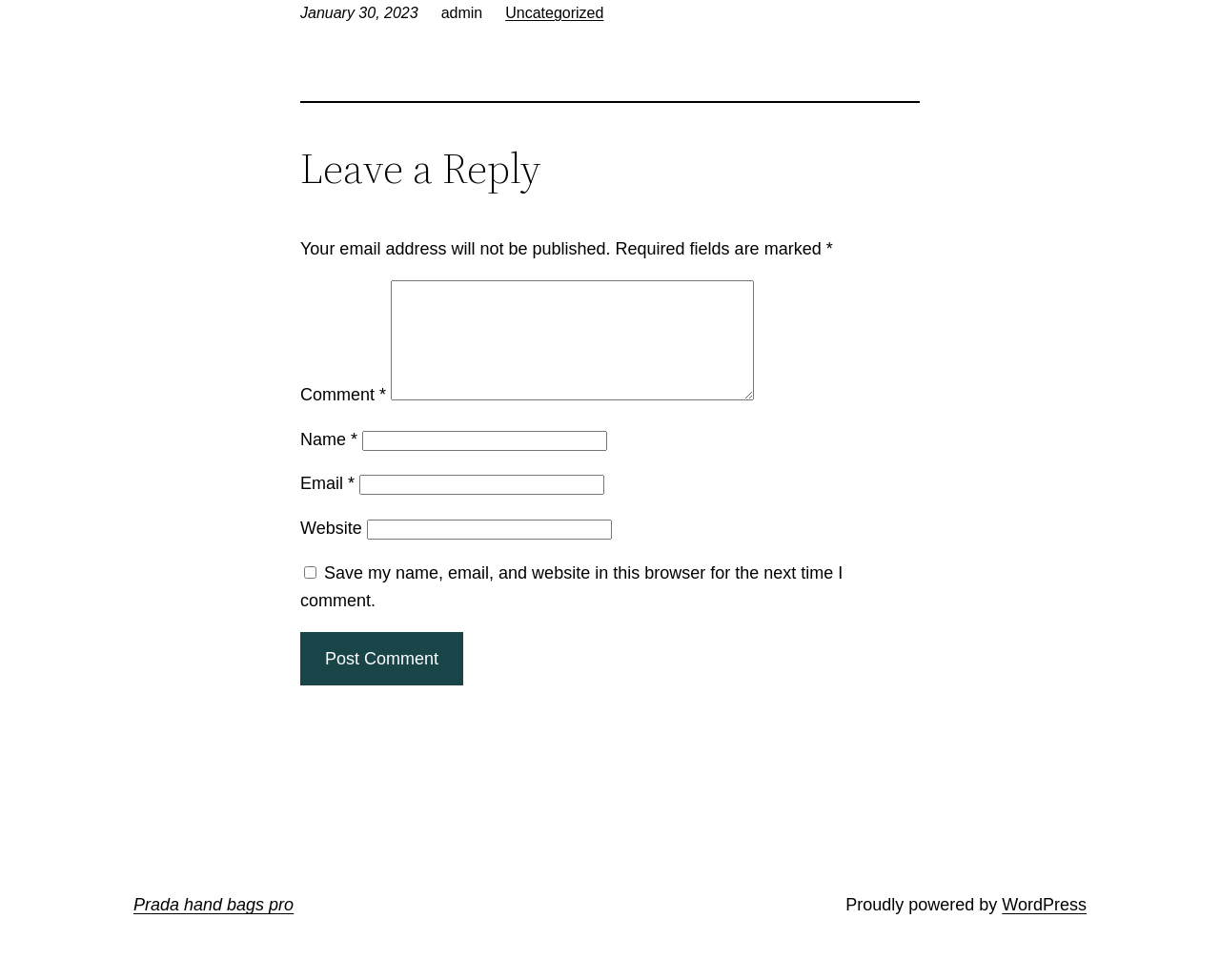Find the bounding box coordinates of the element to click in order to complete this instruction: "Post a comment". The bounding box coordinates must be four float numbers between 0 and 1, denoted as [left, top, right, bottom].

[0.246, 0.645, 0.38, 0.7]